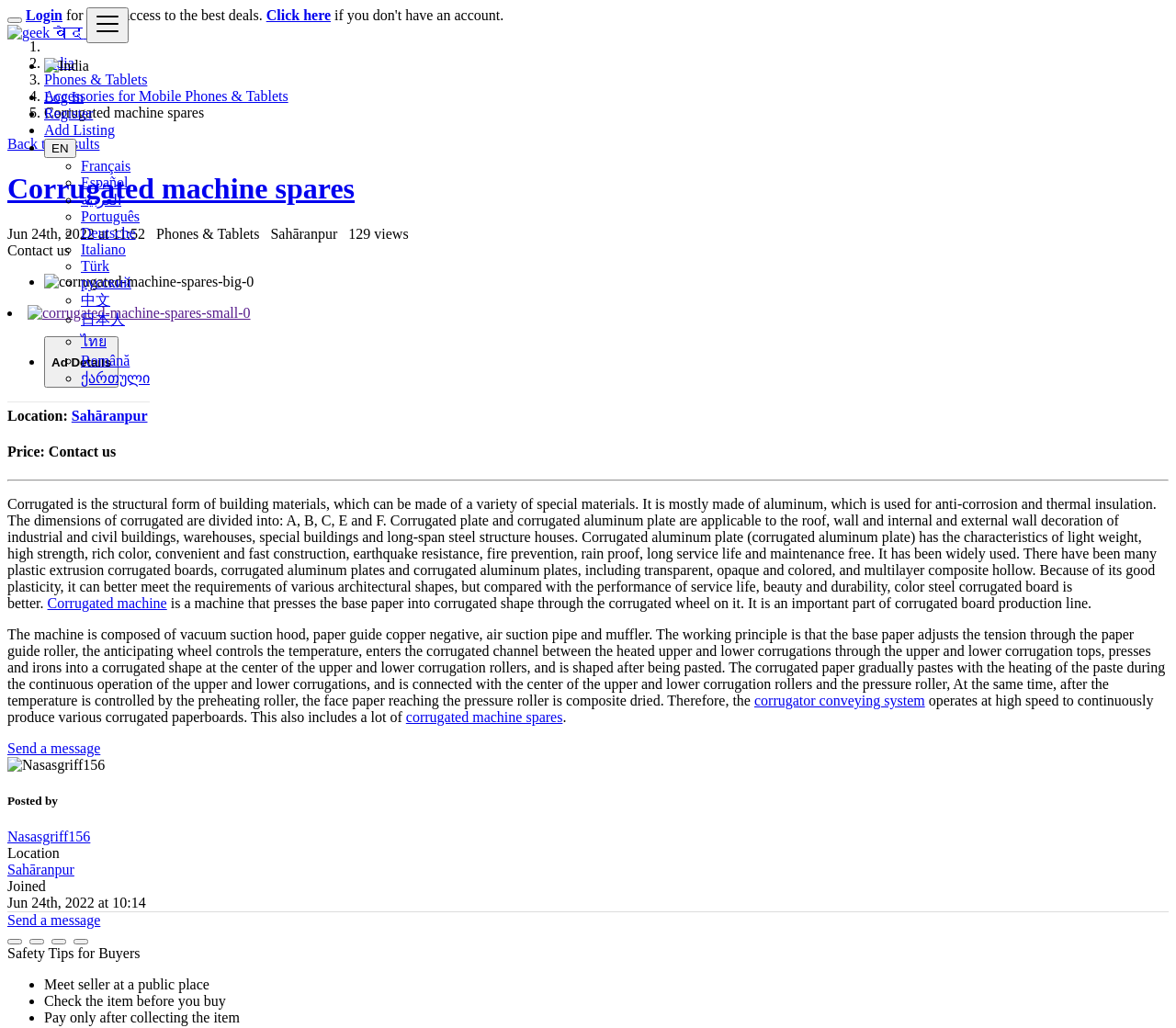Could you provide the bounding box coordinates for the portion of the screen to click to complete this instruction: "Click the 'Log In' link"?

[0.038, 0.087, 0.071, 0.102]